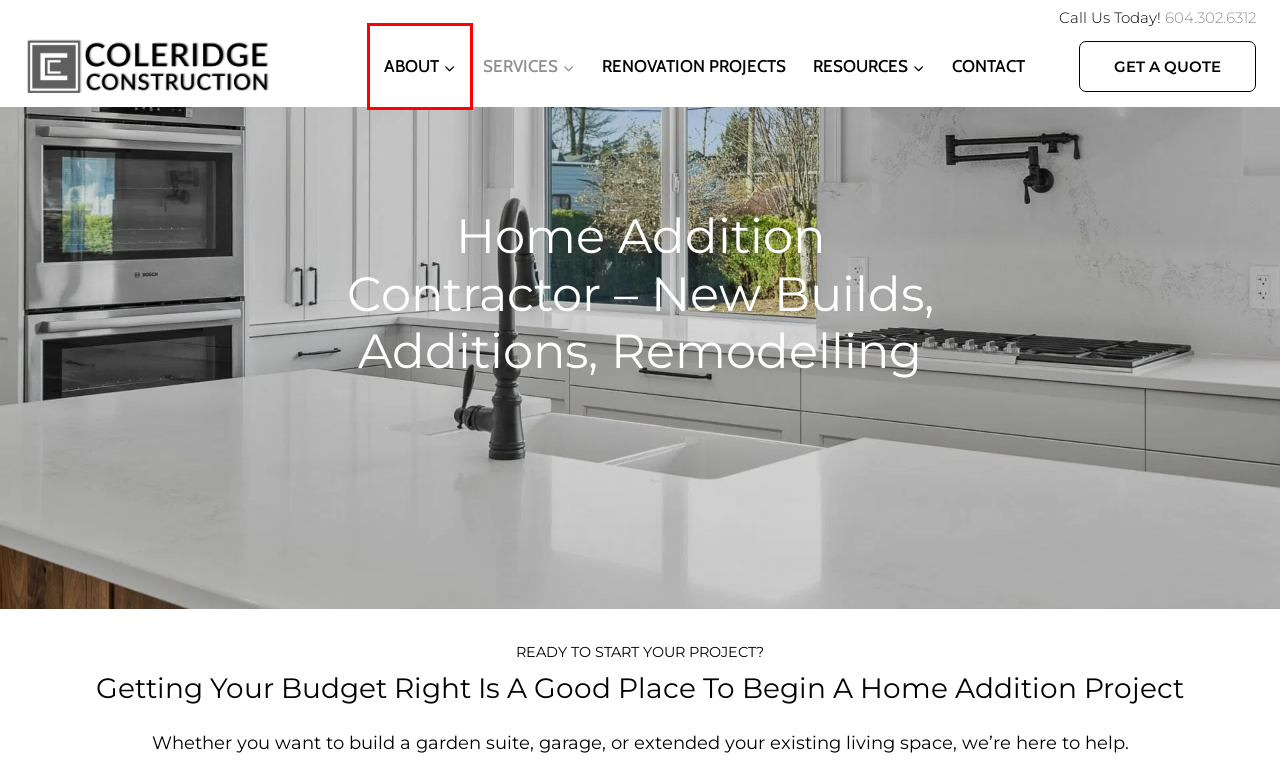Examine the webpage screenshot and identify the UI element enclosed in the red bounding box. Pick the webpage description that most accurately matches the new webpage after clicking the selected element. Here are the candidates:
A. Coleridge Construction, Kitchen, Bathroom, Basement Renovations
B. Renovation Quote Request Form | Addition, Basement, Kitchen, etc
C. Home Renovation FAQ and Resources | Coleridge Construction
D. Renovation Services - Coleridge Construction | Bath, Kitchen, etc.
E. Privacy Policy - Coleridge Construction
F. Coleridge Construction Contact Page | Renovations Abbotsford BC
G. About Coleridge Construction - Home Renovation Abbotsford BC
H. Coleridge Construction Renovation Projects, Bath, Basement, Etc

G